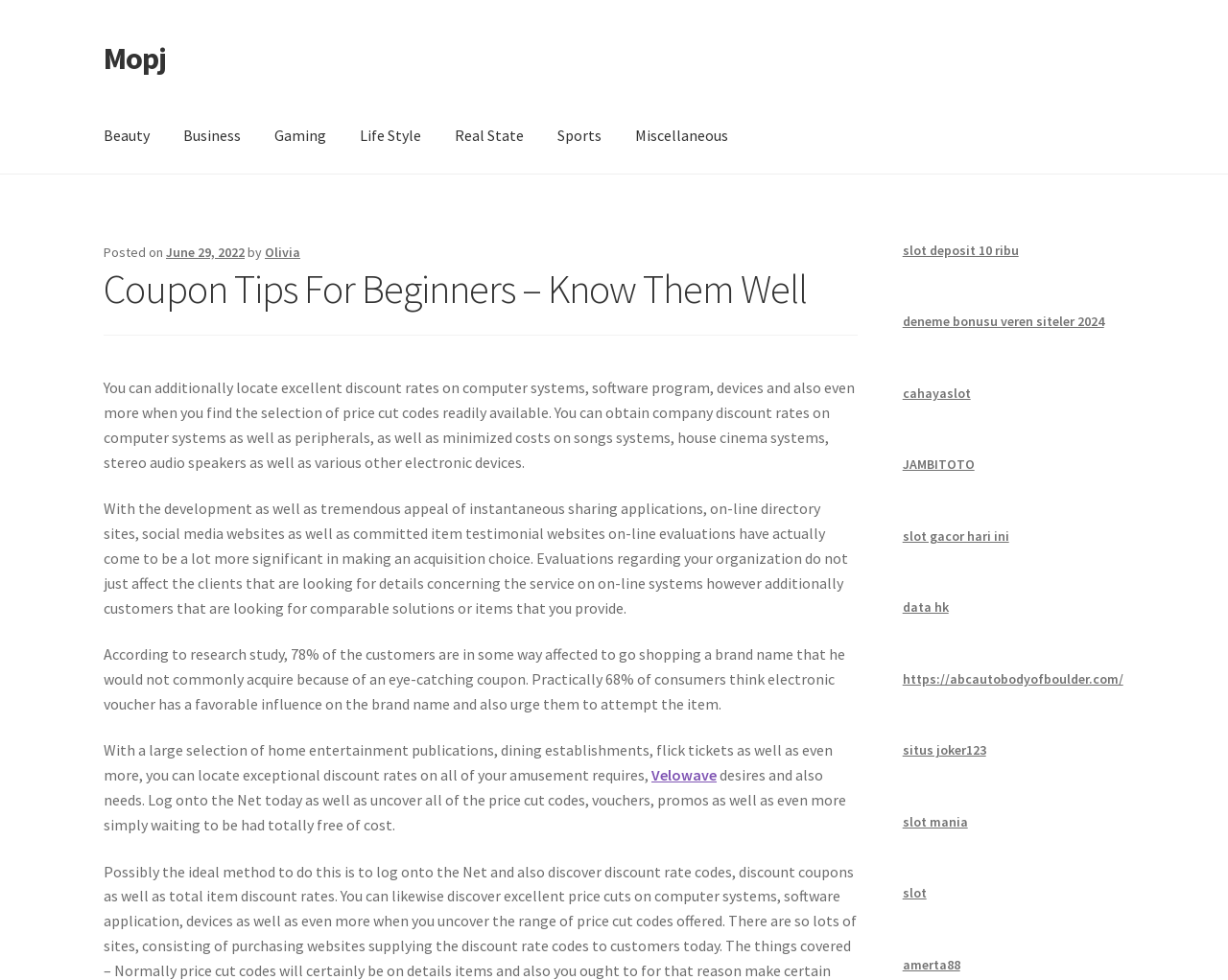Please identify the primary heading of the webpage and give its text content.

Coupon Tips For Beginners – Know Them Well